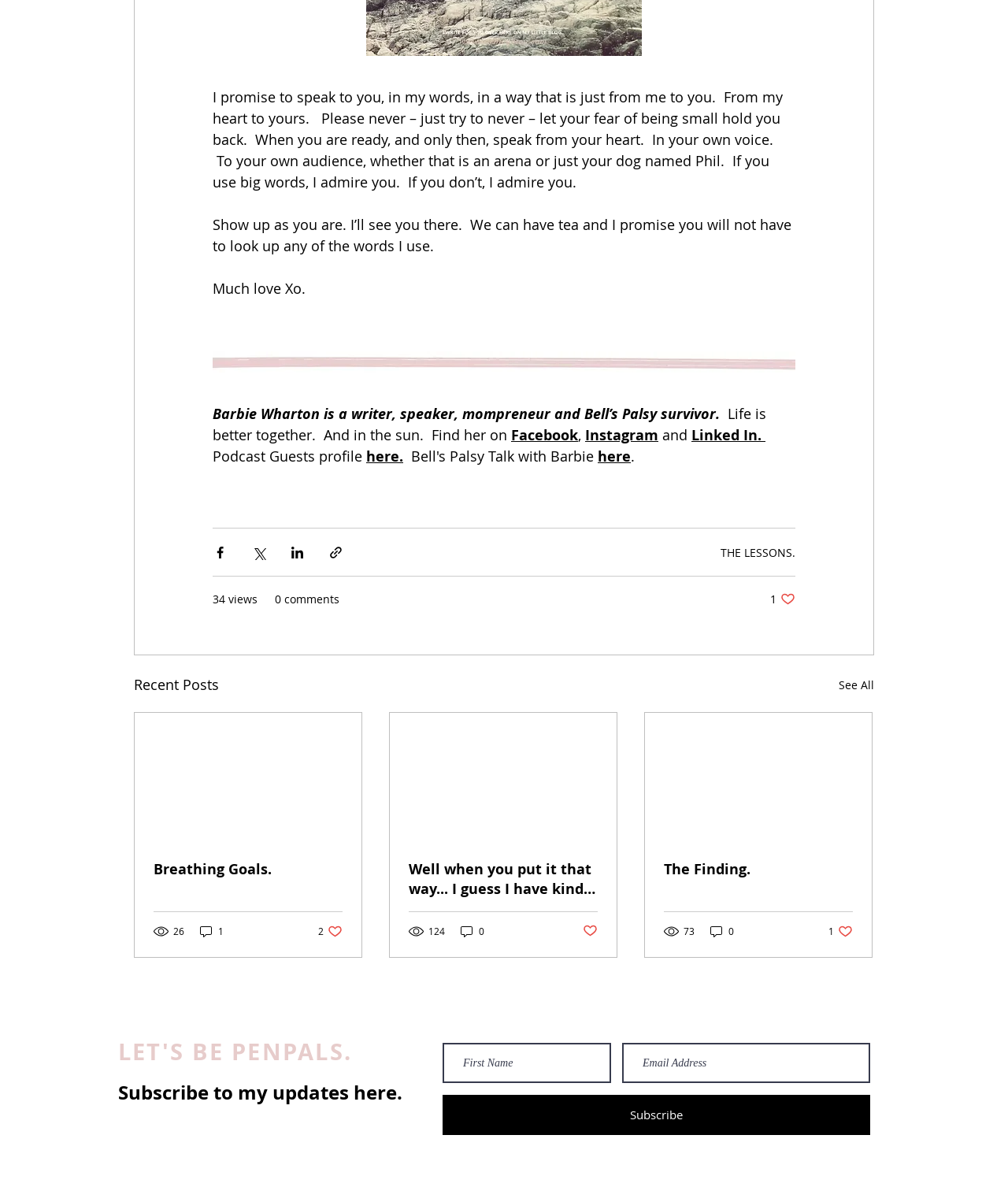Please locate the bounding box coordinates of the element that should be clicked to complete the given instruction: "Go to Township Officials".

None